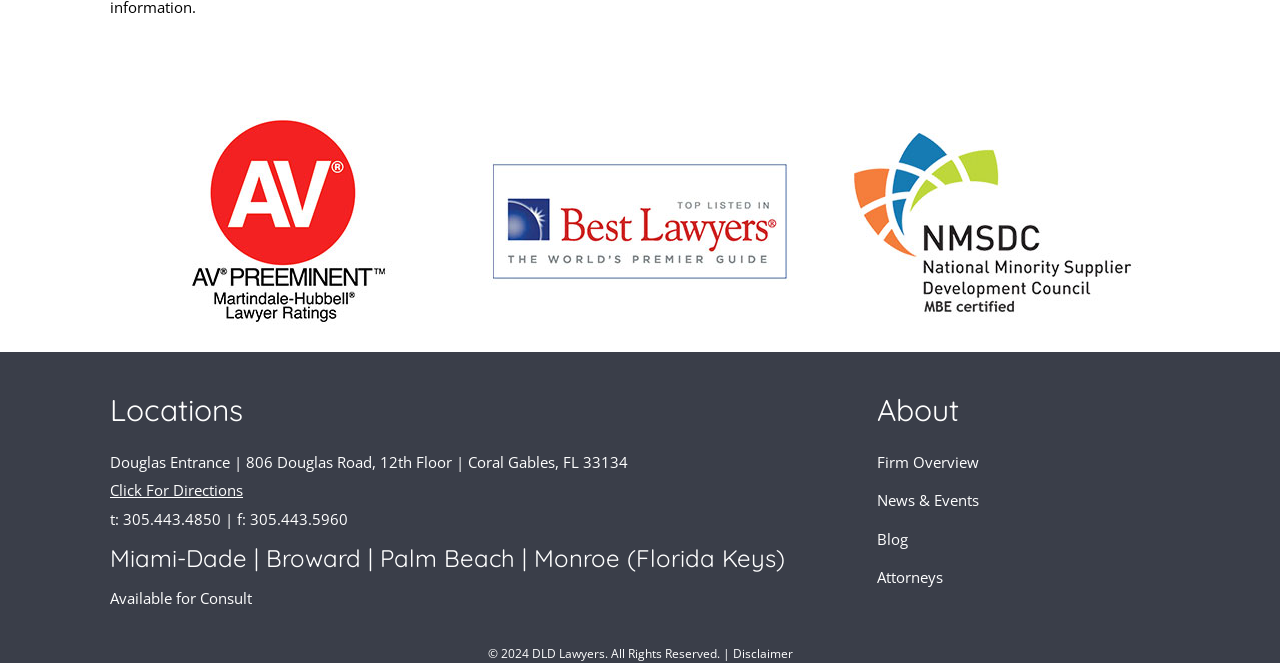Determine the bounding box coordinates (top-left x, top-left y, bottom-right x, bottom-right y) of the UI element described in the following text: BL

[0.381, 0.176, 0.618, 0.493]